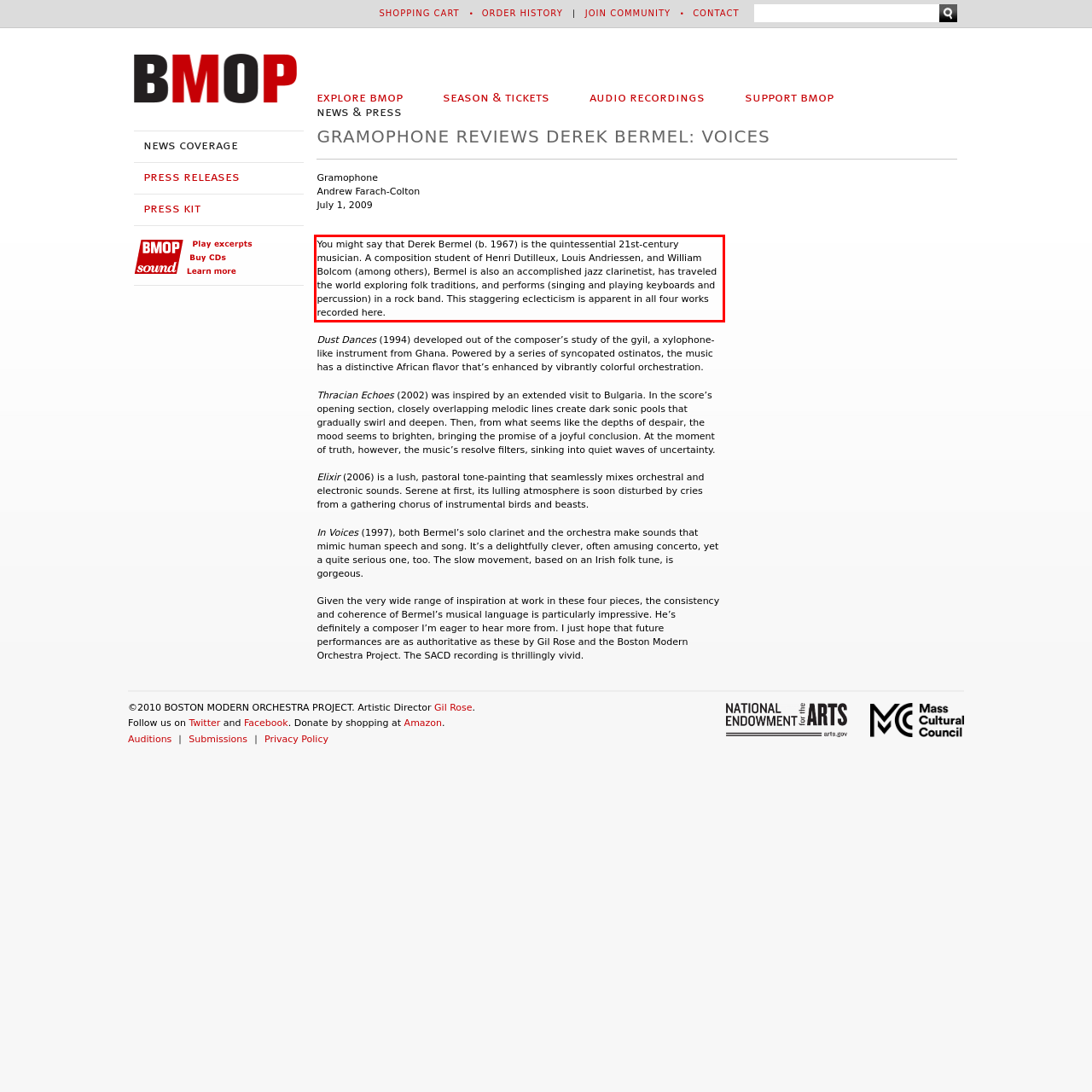Please look at the webpage screenshot and extract the text enclosed by the red bounding box.

You might say that Derek Bermel (b. 1967) is the quintessential 21st-century musician. A composition student of Henri Dutilleux, Louis Andriessen, and William Bolcom (among others), Bermel is also an accomplished jazz clarinetist, has traveled the world exploring folk traditions, and performs (singing and playing keyboards and percussion) in a rock band. This staggering eclecticism is apparent in all four works recorded here.